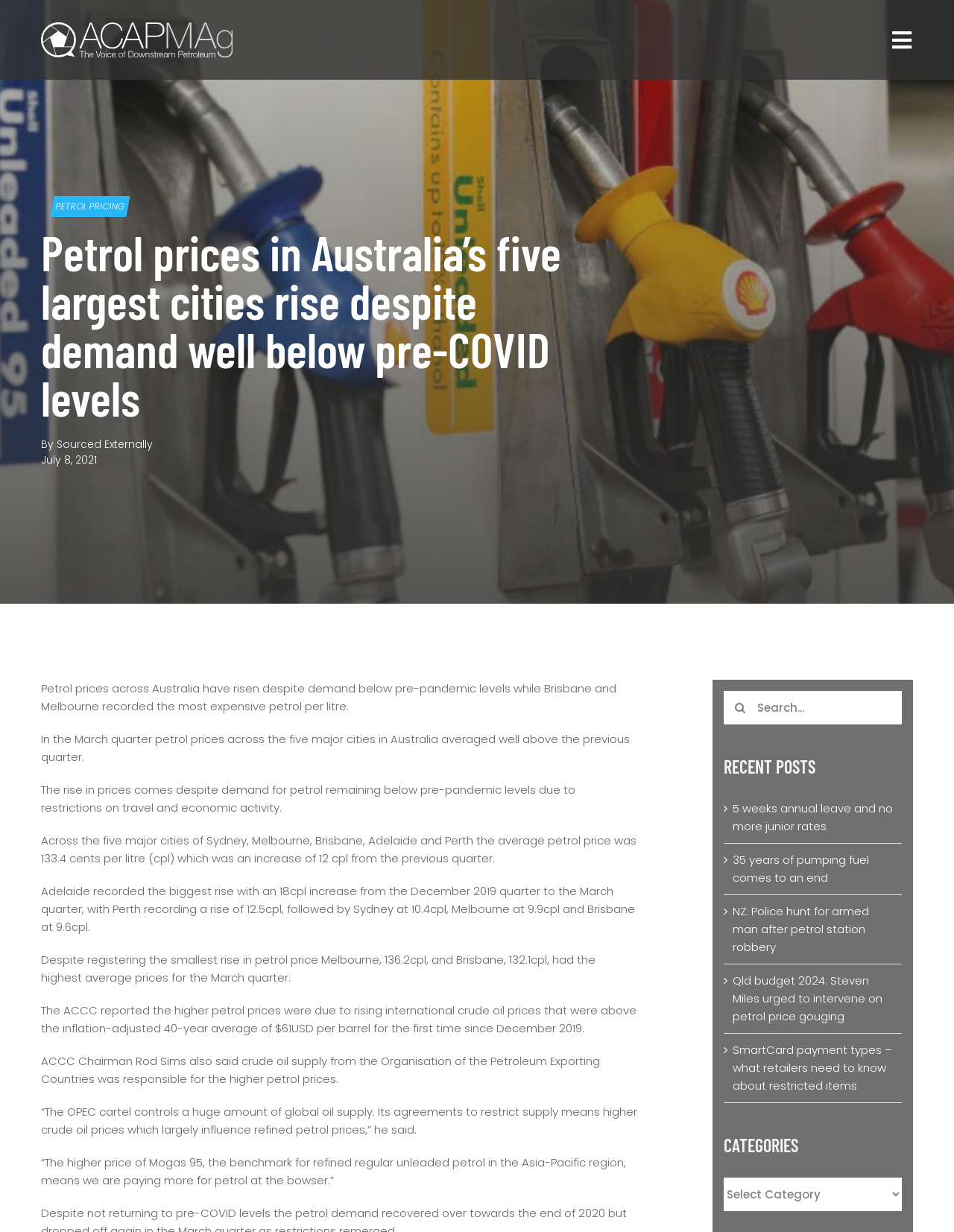Locate the bounding box coordinates of the element you need to click to accomplish the task described by this instruction: "Visit ACAPMA.COM.AU".

[0.0, 0.189, 1.0, 0.222]